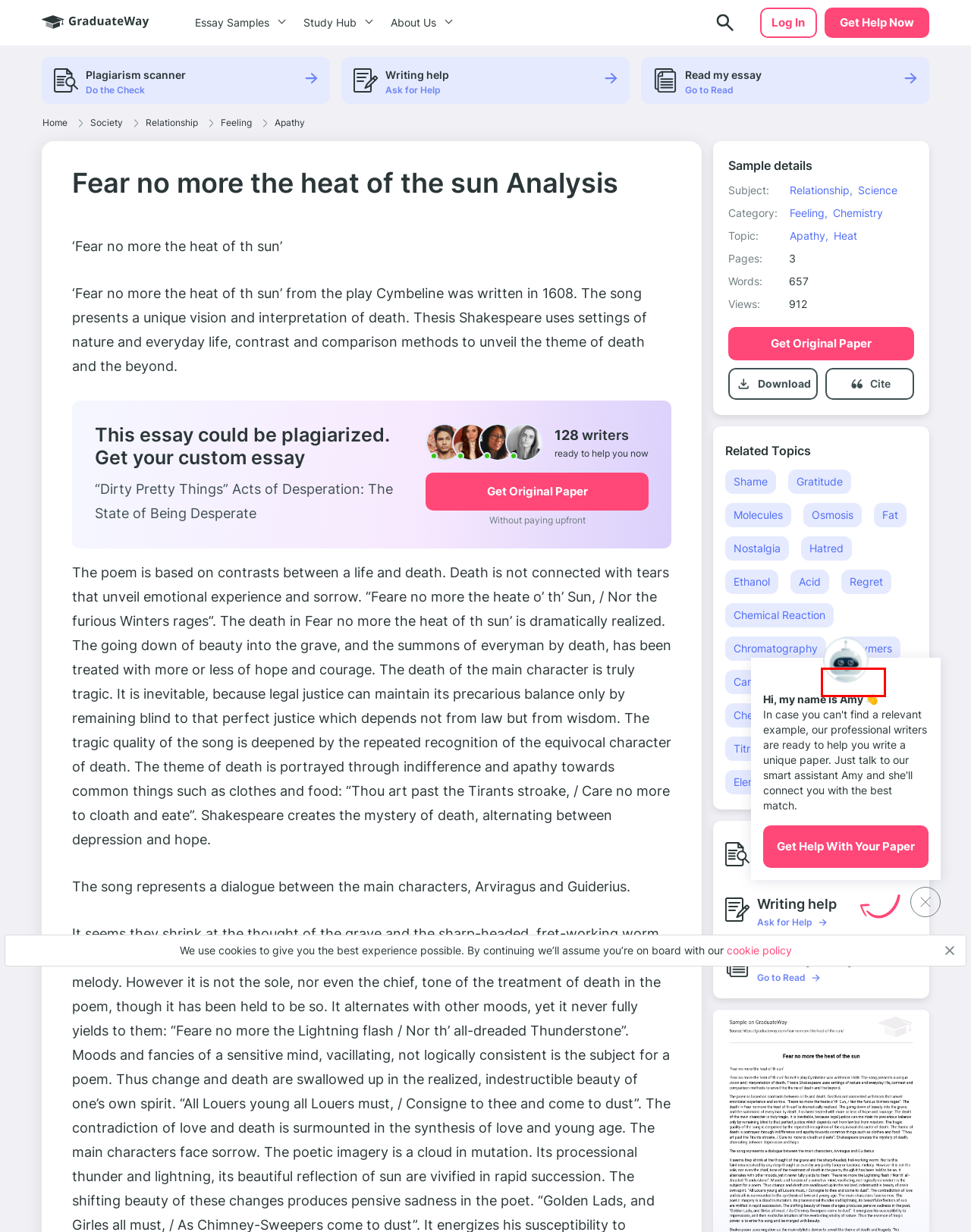Review the screenshot of a webpage that includes a red bounding box. Choose the most suitable webpage description that matches the new webpage after clicking the element within the red bounding box. Here are the candidates:
A. ⇉Free Science Essay Examples and Topic Ideas on GraduateWay
B. ⇉Free Nostalgia Essay Examples and Topic Ideas on GraduateWay
C. Privacy Policy | GraduateWay
D. ⇉Free Patience Essay Examples and Topic Ideas on GraduateWay
E. ⇉Free Polymers Essay Examples and Topic Ideas on GraduateWay
F. ⇉Free Metals Essay Examples and Topic Ideas on GraduateWay
G. ⇉Free Molecules Essay Examples and Topic Ideas on GraduateWay
H. ⇉Free Shame Essay Examples and Topic Ideas on GraduateWay

D